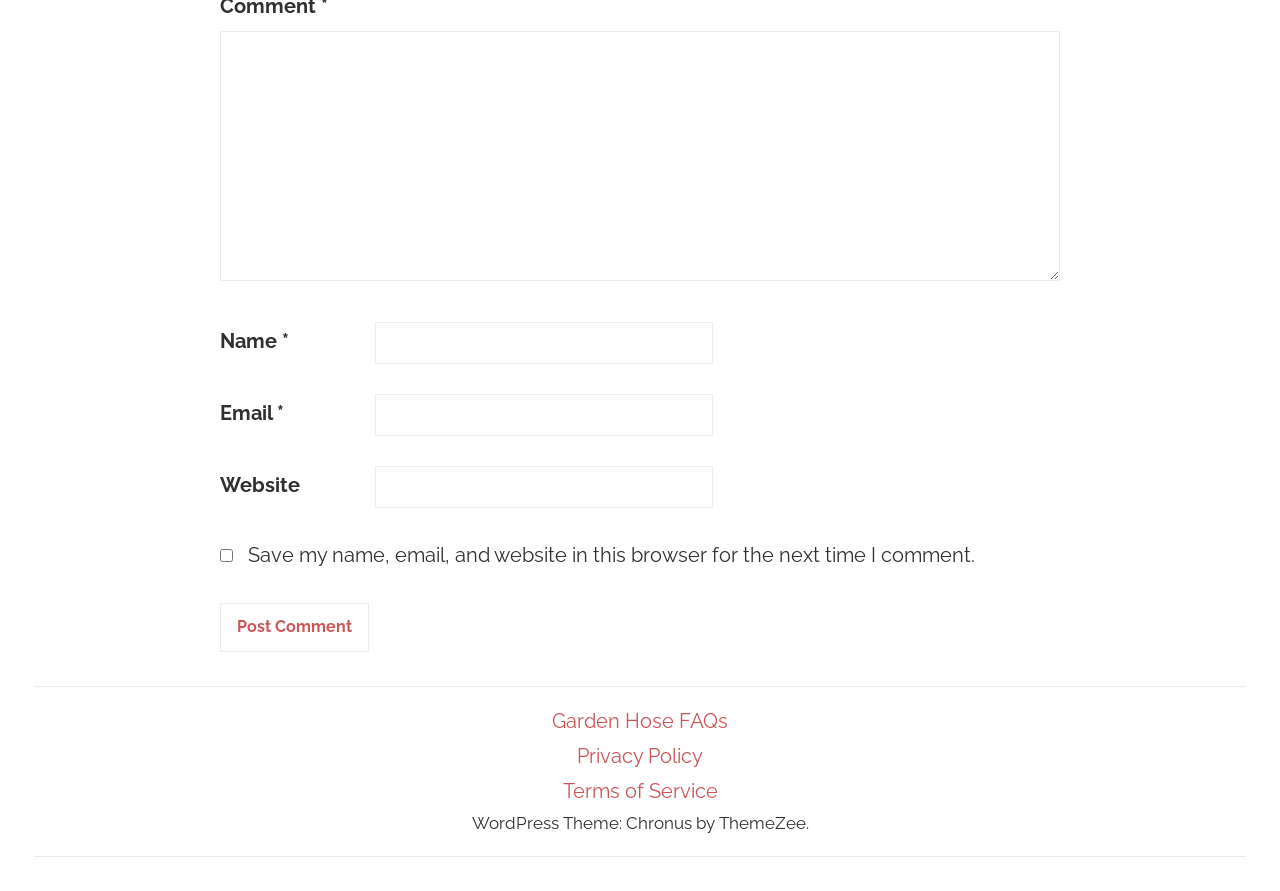Please predict the bounding box coordinates of the element's region where a click is necessary to complete the following instruction: "Visit the Garden Hose FAQs page". The coordinates should be represented by four float numbers between 0 and 1, i.e., [left, top, right, bottom].

[0.431, 0.796, 0.569, 0.823]